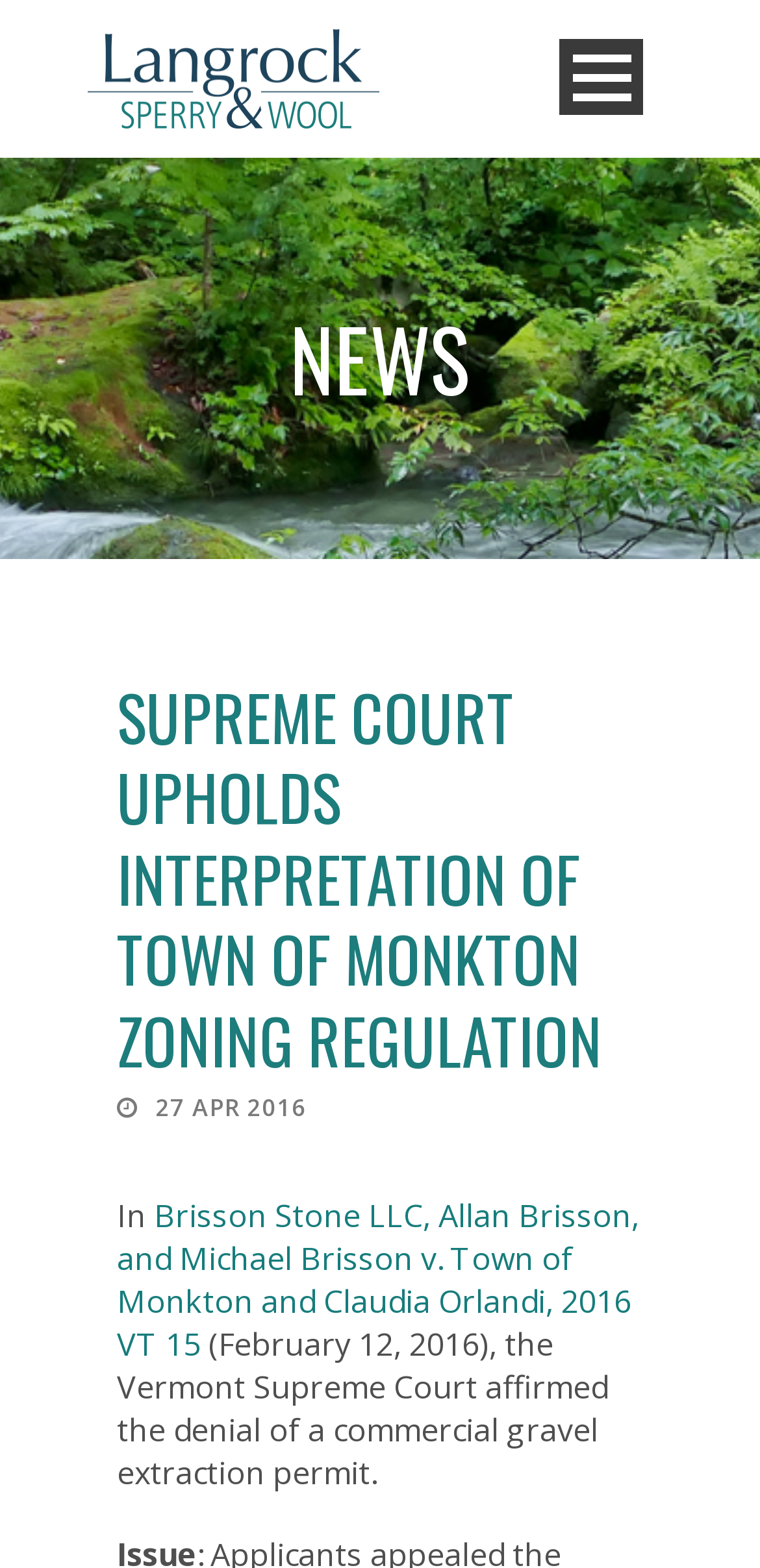Determine the bounding box coordinates of the target area to click to execute the following instruction: "Click on the 'Home' link."

[0.115, 0.119, 0.885, 0.181]